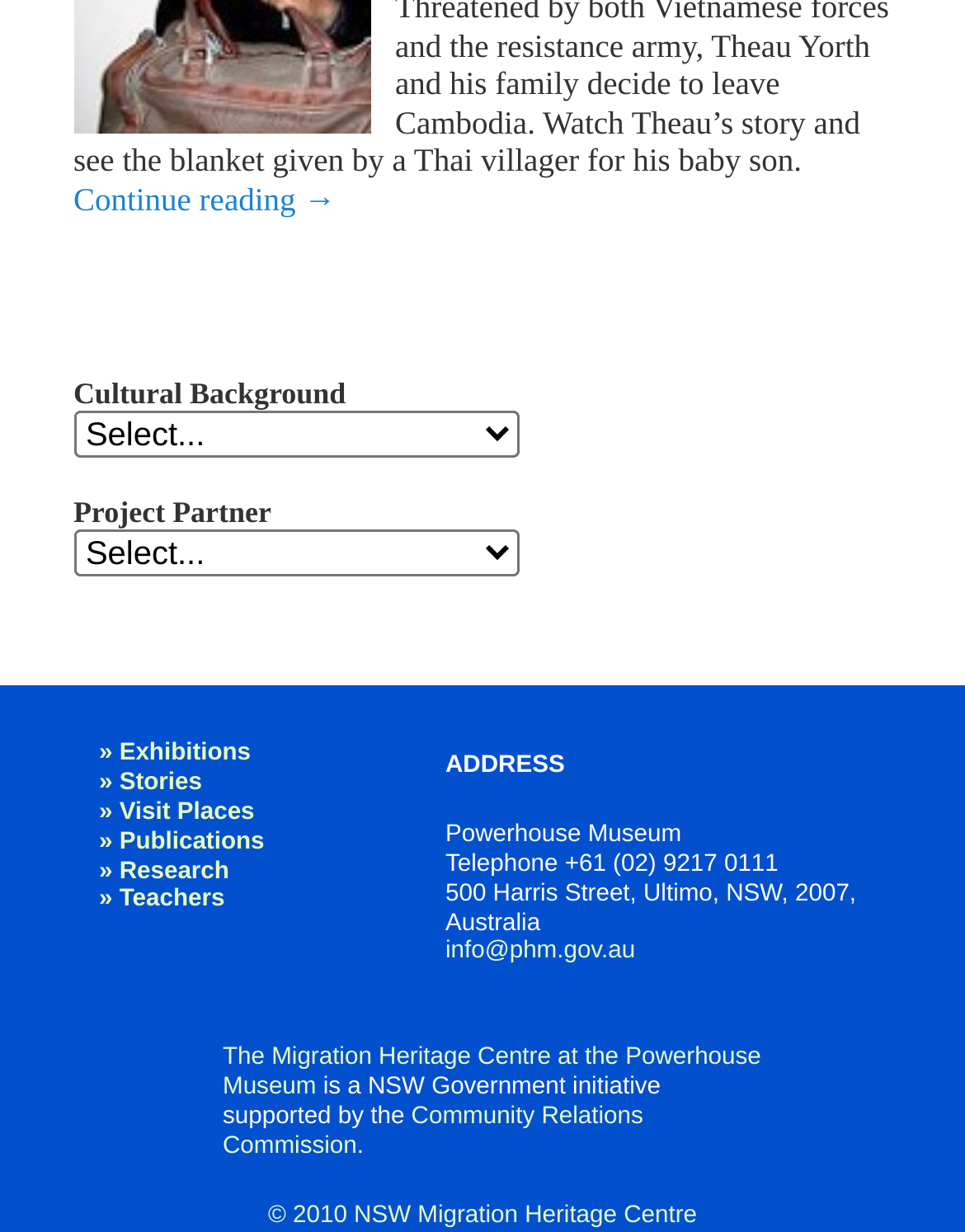Please identify the bounding box coordinates of the clickable area that will allow you to execute the instruction: "Click on '» Exhibitions'".

[0.103, 0.601, 0.26, 0.623]